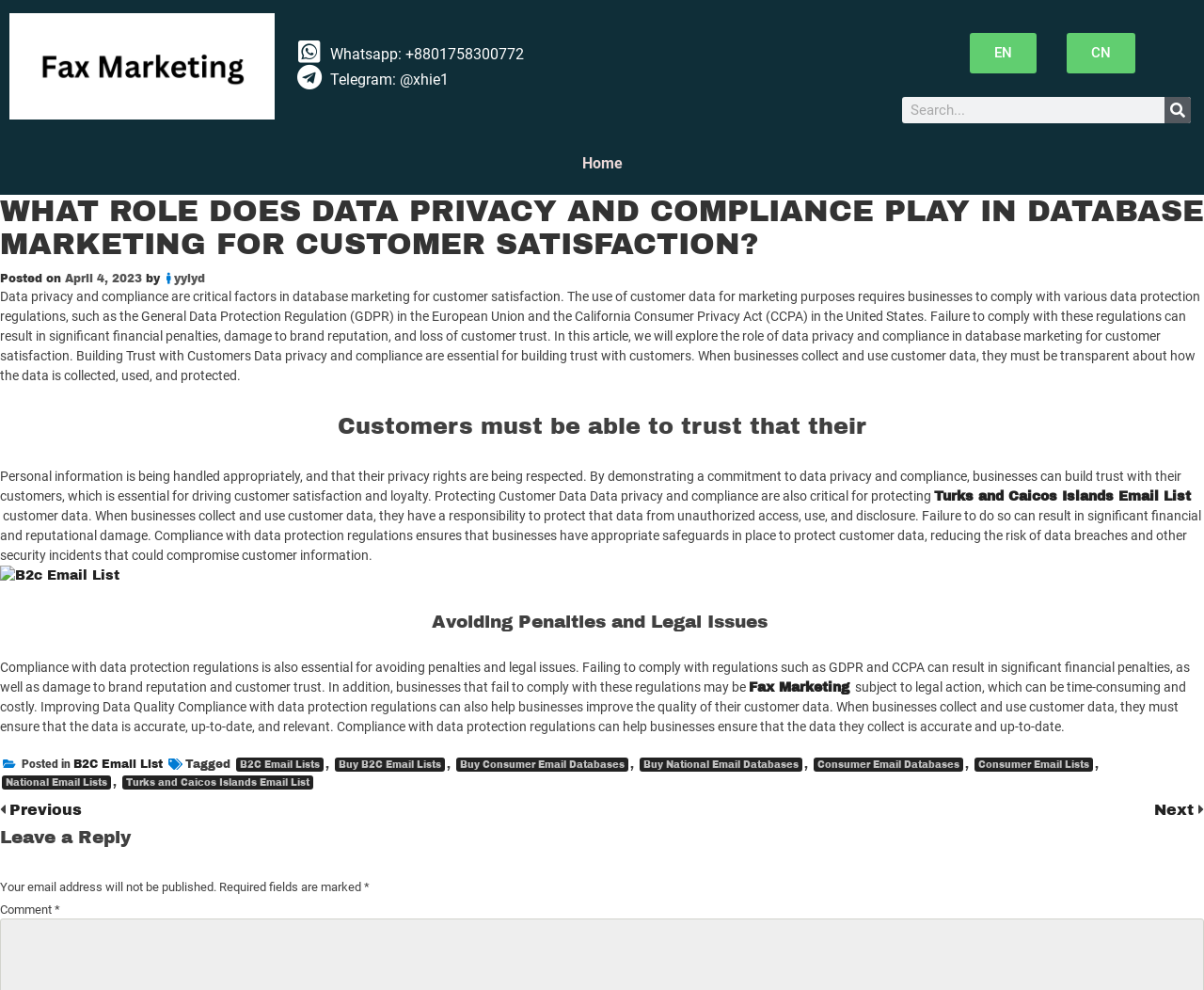Give a one-word or short phrase answer to this question: 
What is the language of the webpage?

English